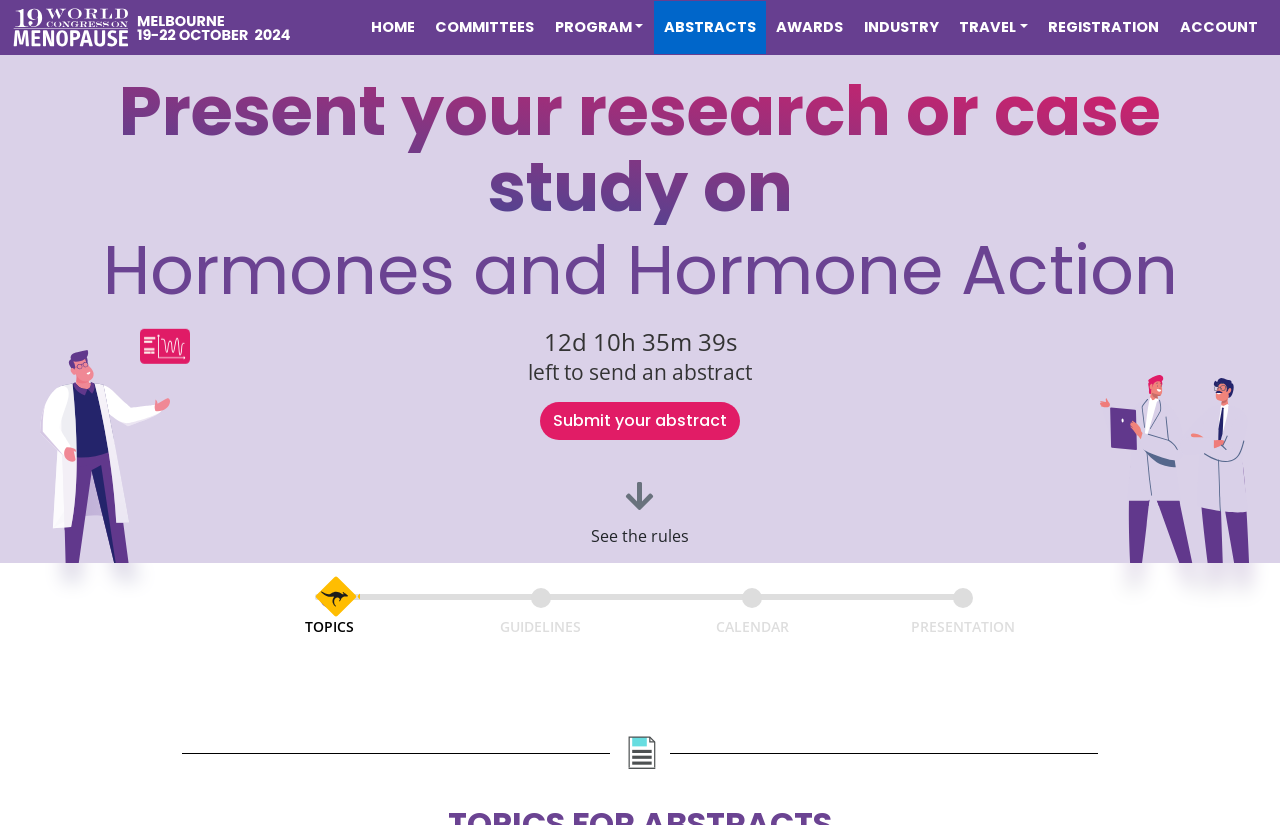Given the webpage screenshot and the description, determine the bounding box coordinates (top-left x, top-left y, bottom-right x, bottom-right y) that define the location of the UI element matching this description: Committees

[0.332, 0.001, 0.425, 0.065]